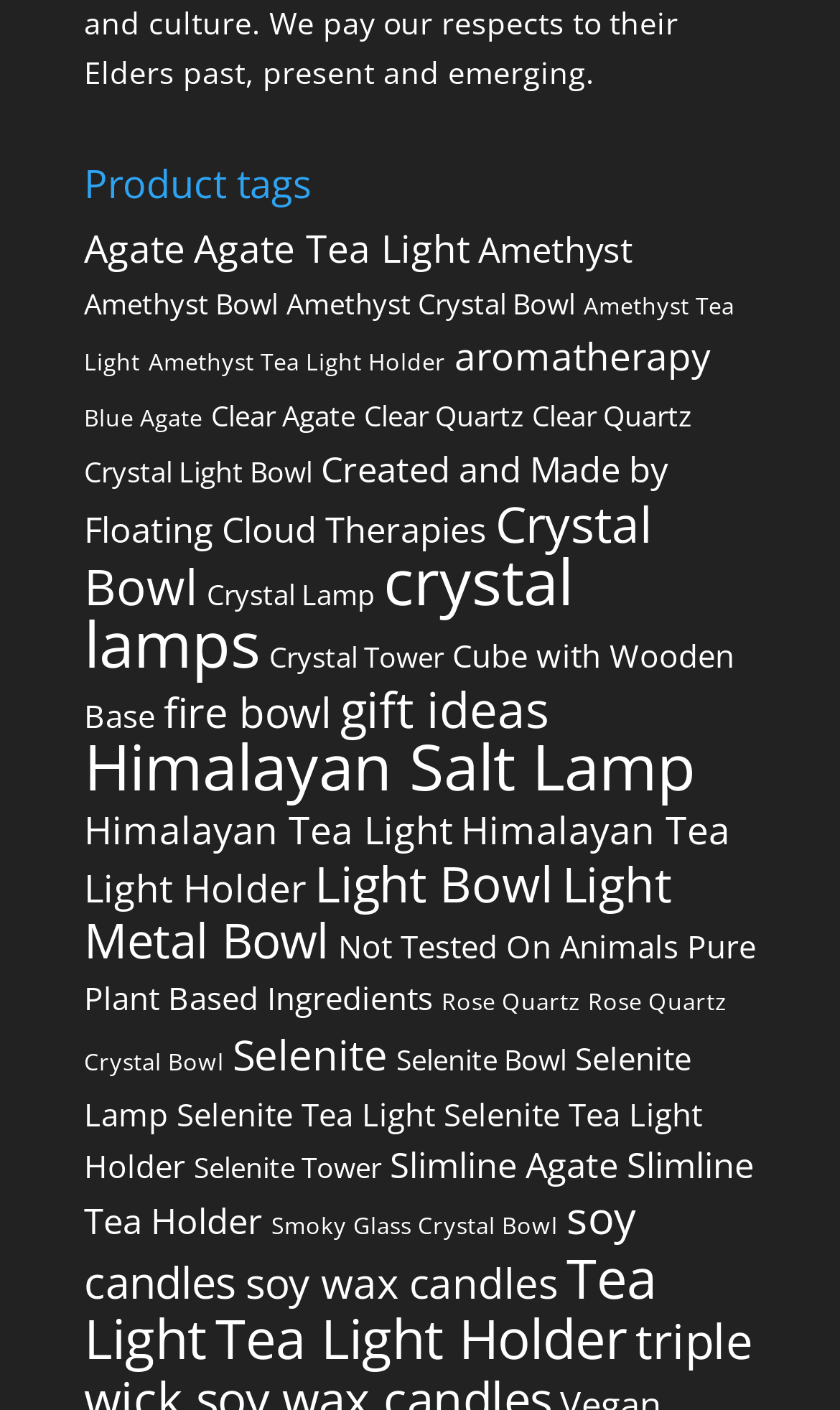Show me the bounding box coordinates of the clickable region to achieve the task as per the instruction: "Click on 'Agate (6 products)'".

[0.1, 0.157, 0.221, 0.194]